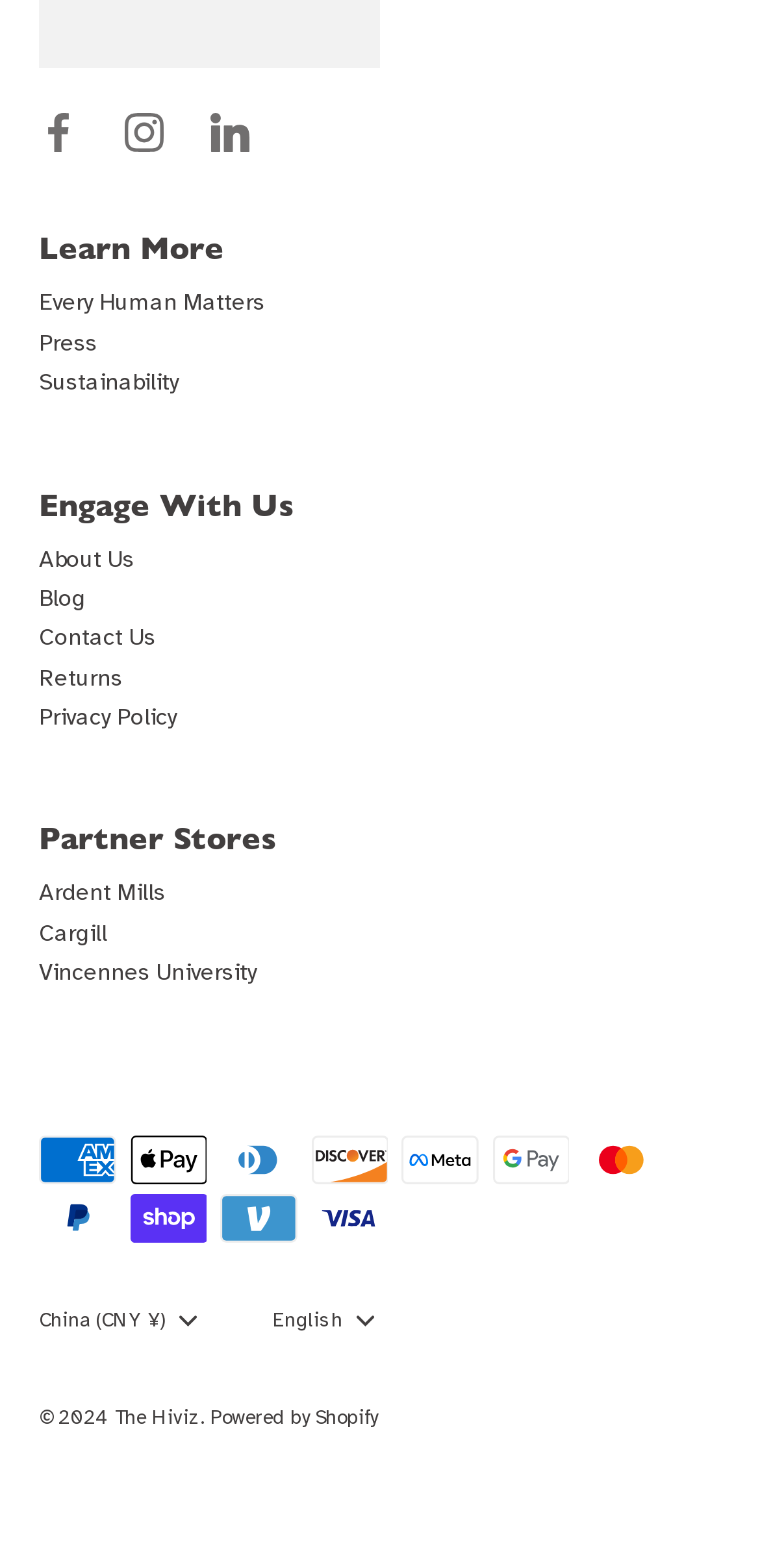Find the bounding box coordinates of the element to click in order to complete this instruction: "Change language to English". The bounding box coordinates must be four float numbers between 0 and 1, denoted as [left, top, right, bottom].

[0.359, 0.834, 0.567, 0.85]